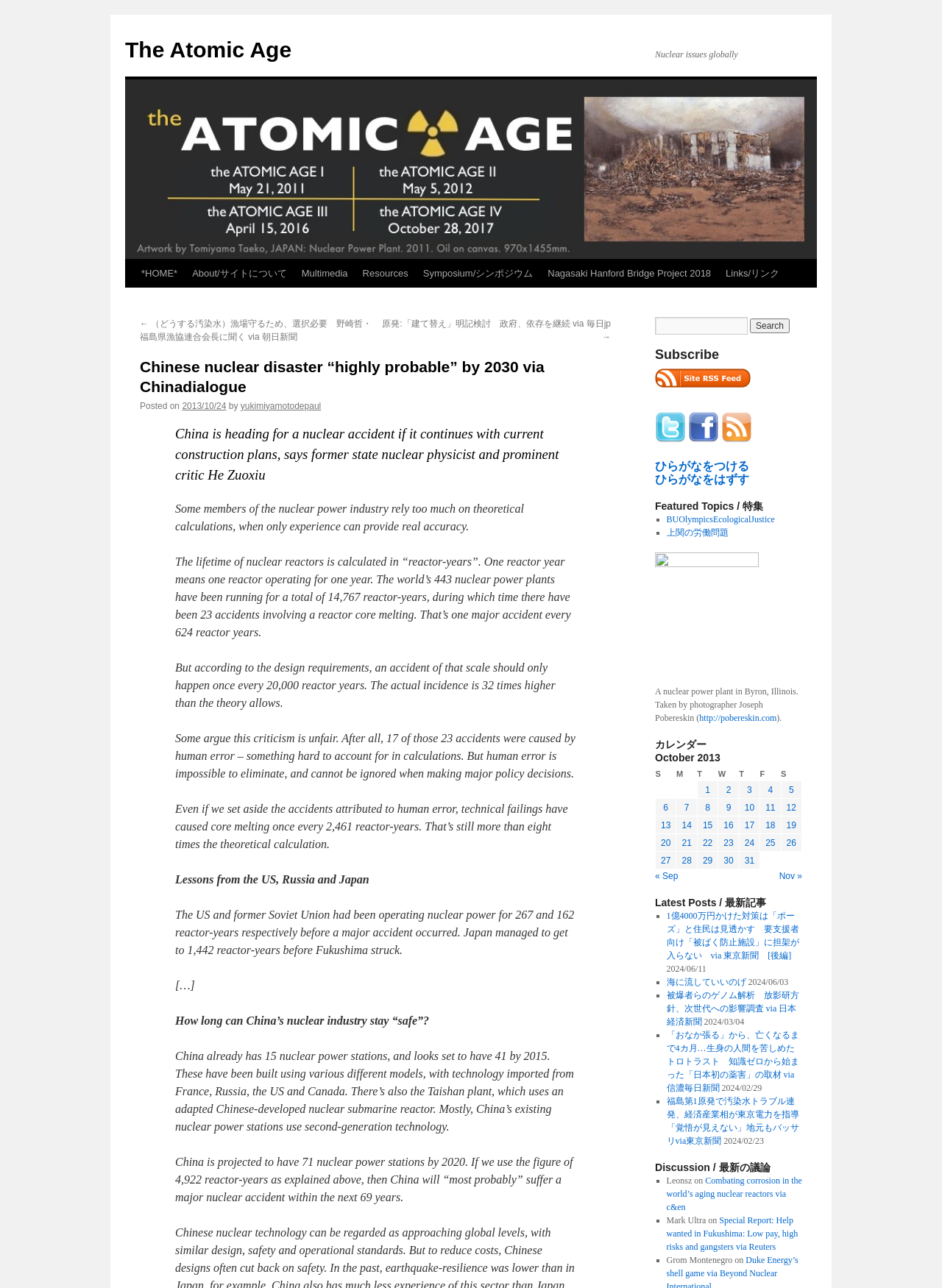Pinpoint the bounding box coordinates of the area that should be clicked to complete the following instruction: "Visit the home page". The coordinates must be given as four float numbers between 0 and 1, i.e., [left, top, right, bottom].

[0.142, 0.202, 0.196, 0.223]